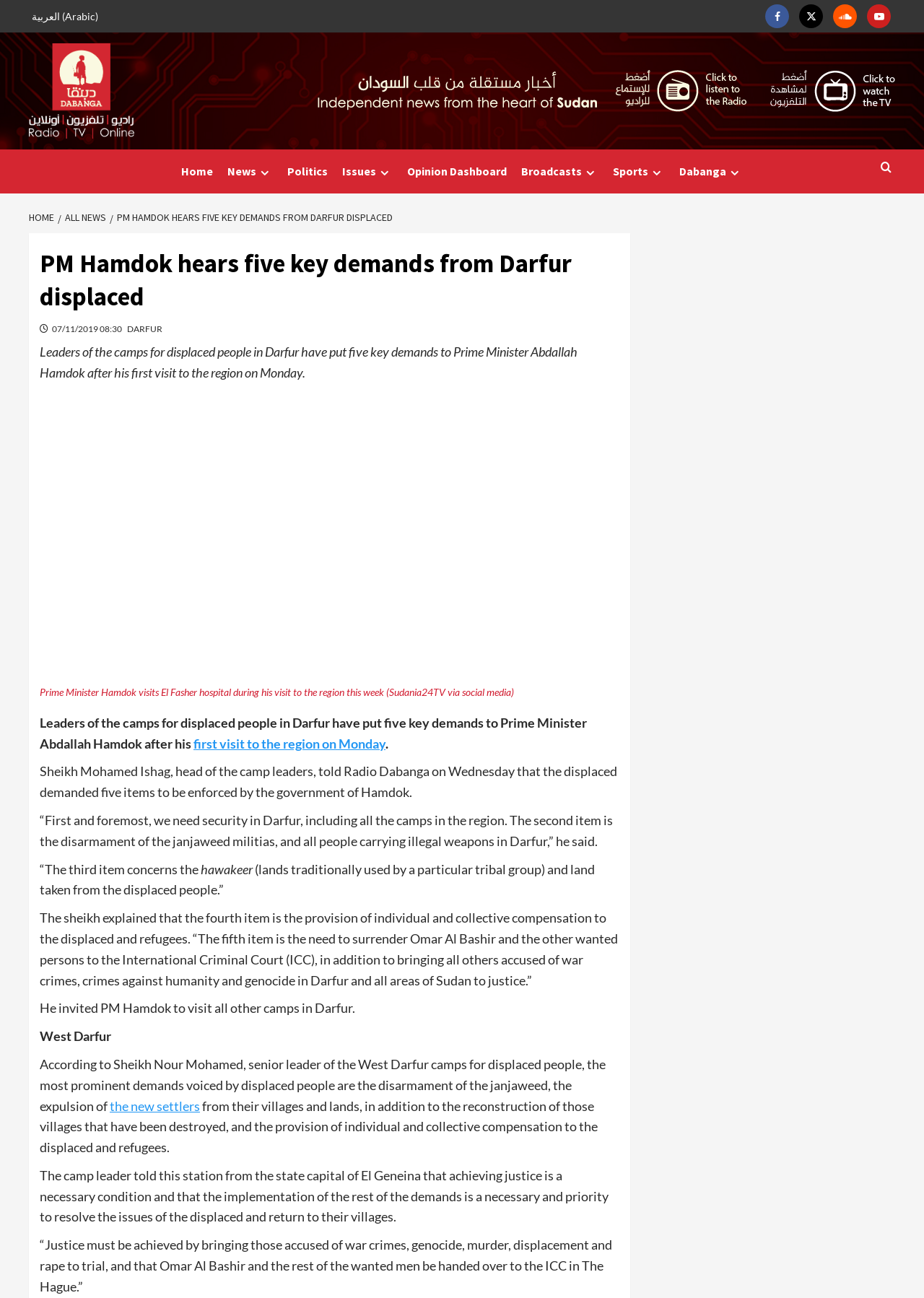Pinpoint the bounding box coordinates of the area that must be clicked to complete this instruction: "Go to the Home page".

[0.188, 0.115, 0.238, 0.149]